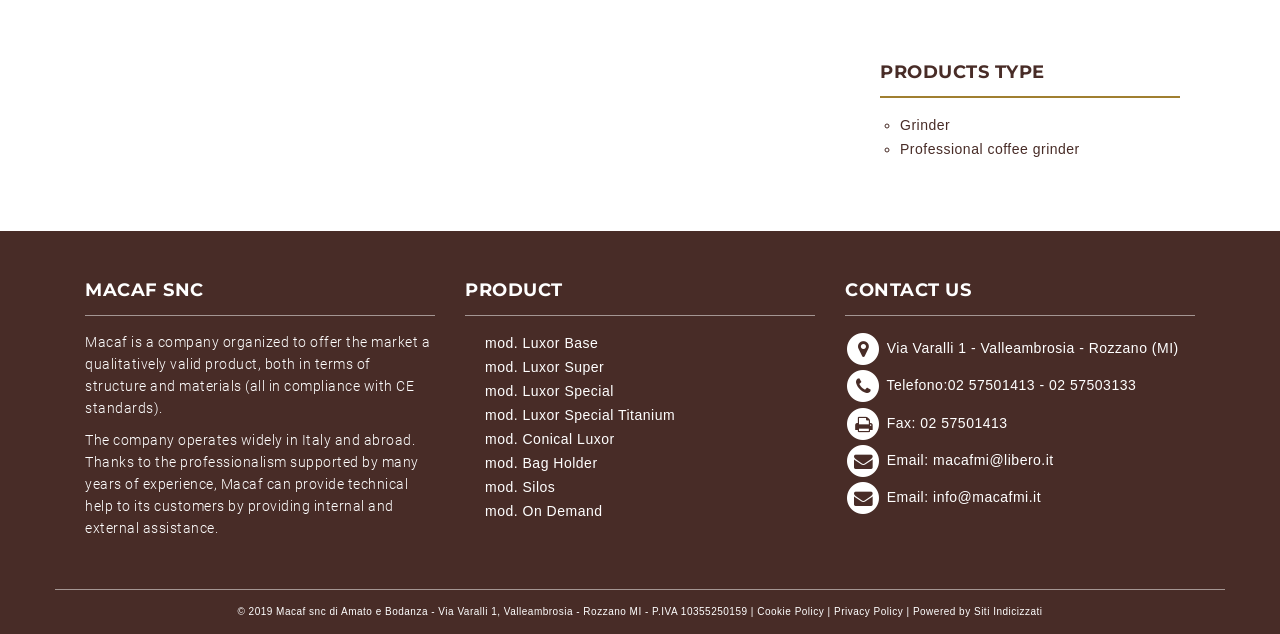Please locate the bounding box coordinates of the element's region that needs to be clicked to follow the instruction: "Contact Macaf via phone". The bounding box coordinates should be provided as four float numbers between 0 and 1, i.e., [left, top, right, bottom].

[0.74, 0.596, 0.809, 0.621]